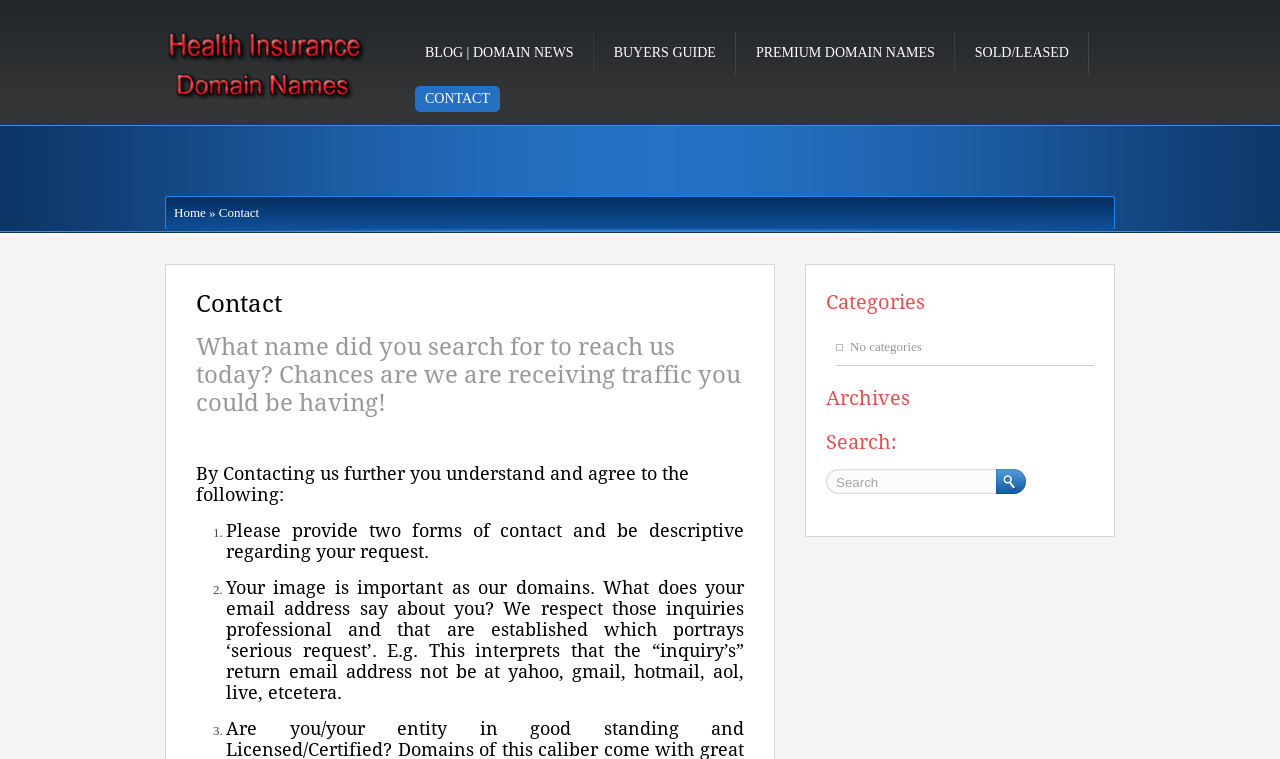What categories are available on the website?
Examine the screenshot and reply with a single word or phrase.

None